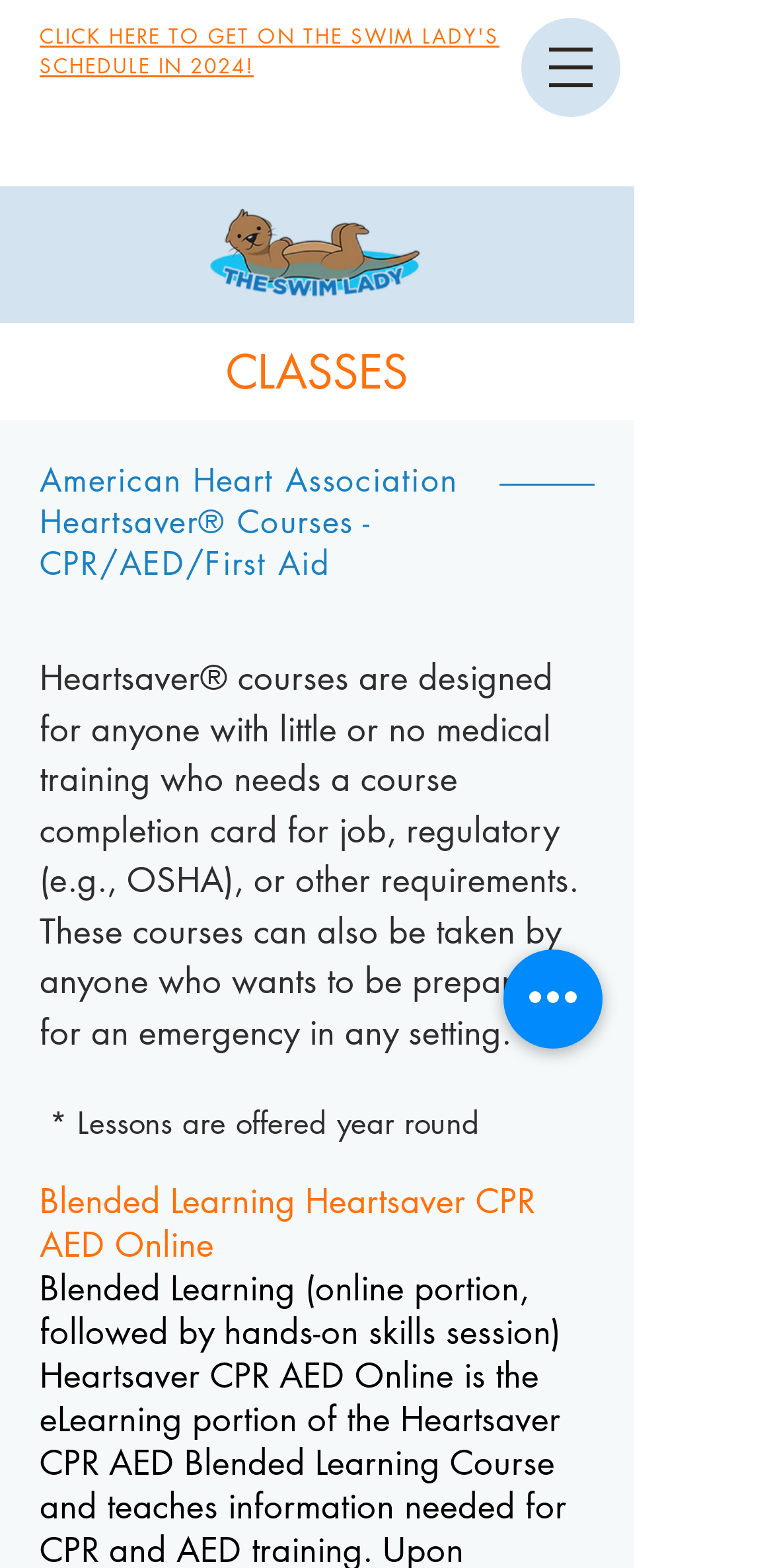Give a one-word or one-phrase response to the question:
What type of courses are offered?

Heartsaver Courses